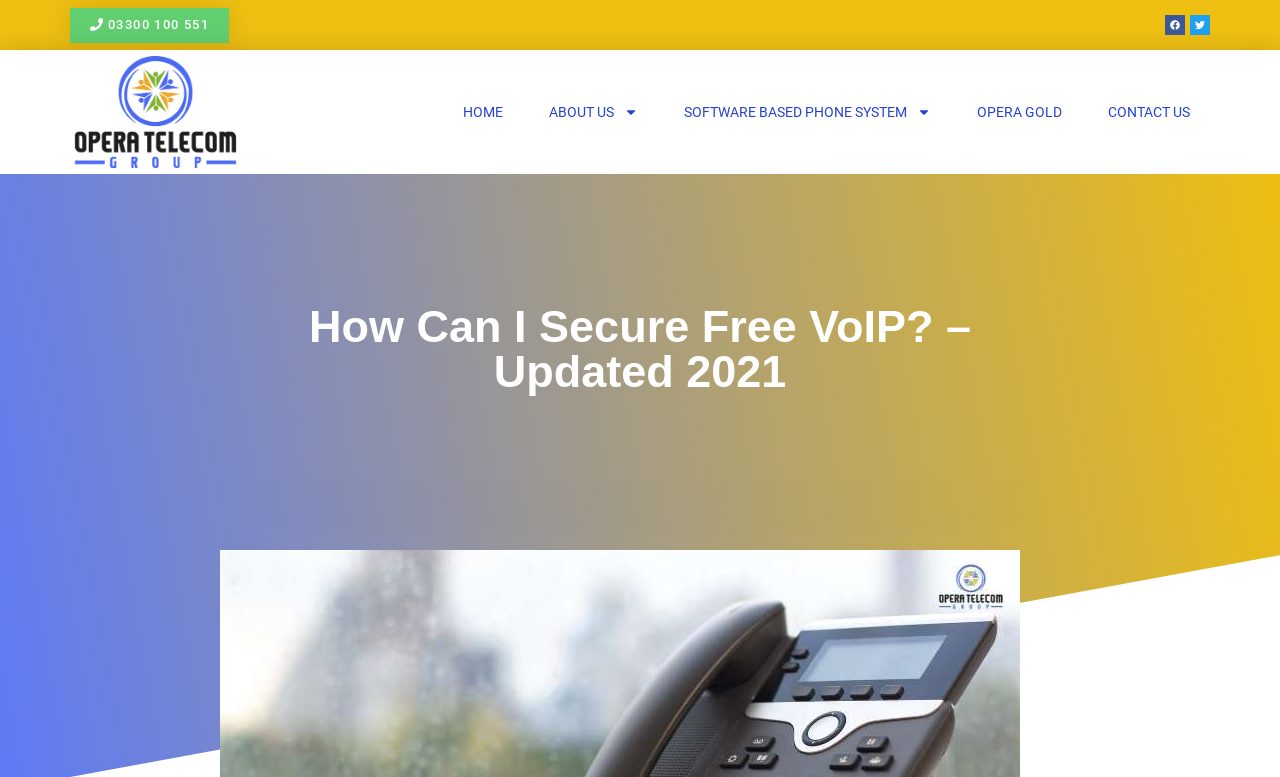Please provide the bounding box coordinates for the element that needs to be clicked to perform the instruction: "Check the OPERA GOLD link". The coordinates must consist of four float numbers between 0 and 1, formatted as [left, top, right, bottom].

[0.748, 0.085, 0.845, 0.203]